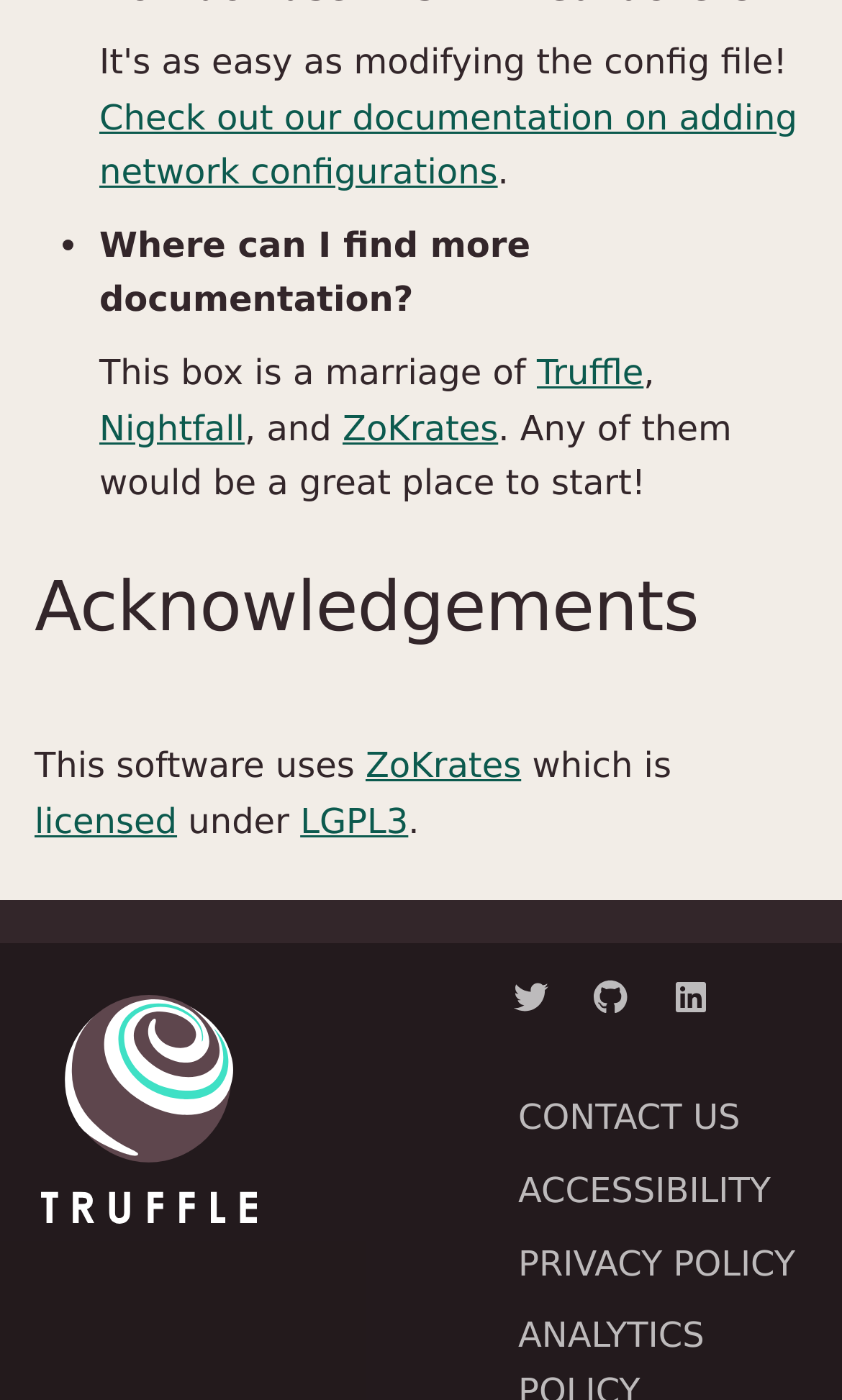Identify the bounding box coordinates for the region to click in order to carry out this instruction: "Check out the documentation on adding network configurations". Provide the coordinates using four float numbers between 0 and 1, formatted as [left, top, right, bottom].

[0.118, 0.069, 0.947, 0.137]